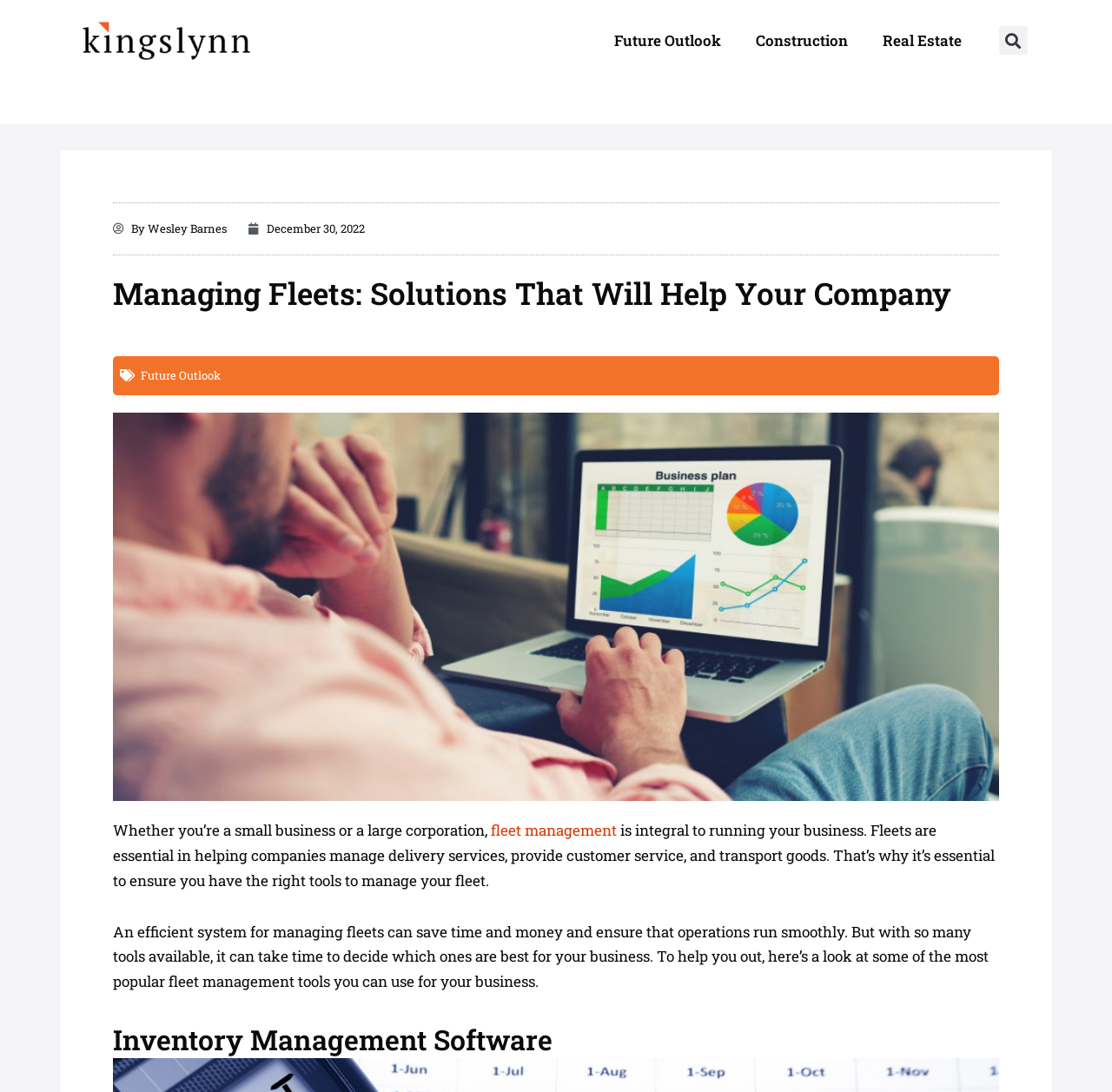Kindly provide the bounding box coordinates of the section you need to click on to fulfill the given instruction: "search for something".

[0.896, 0.024, 0.924, 0.05]